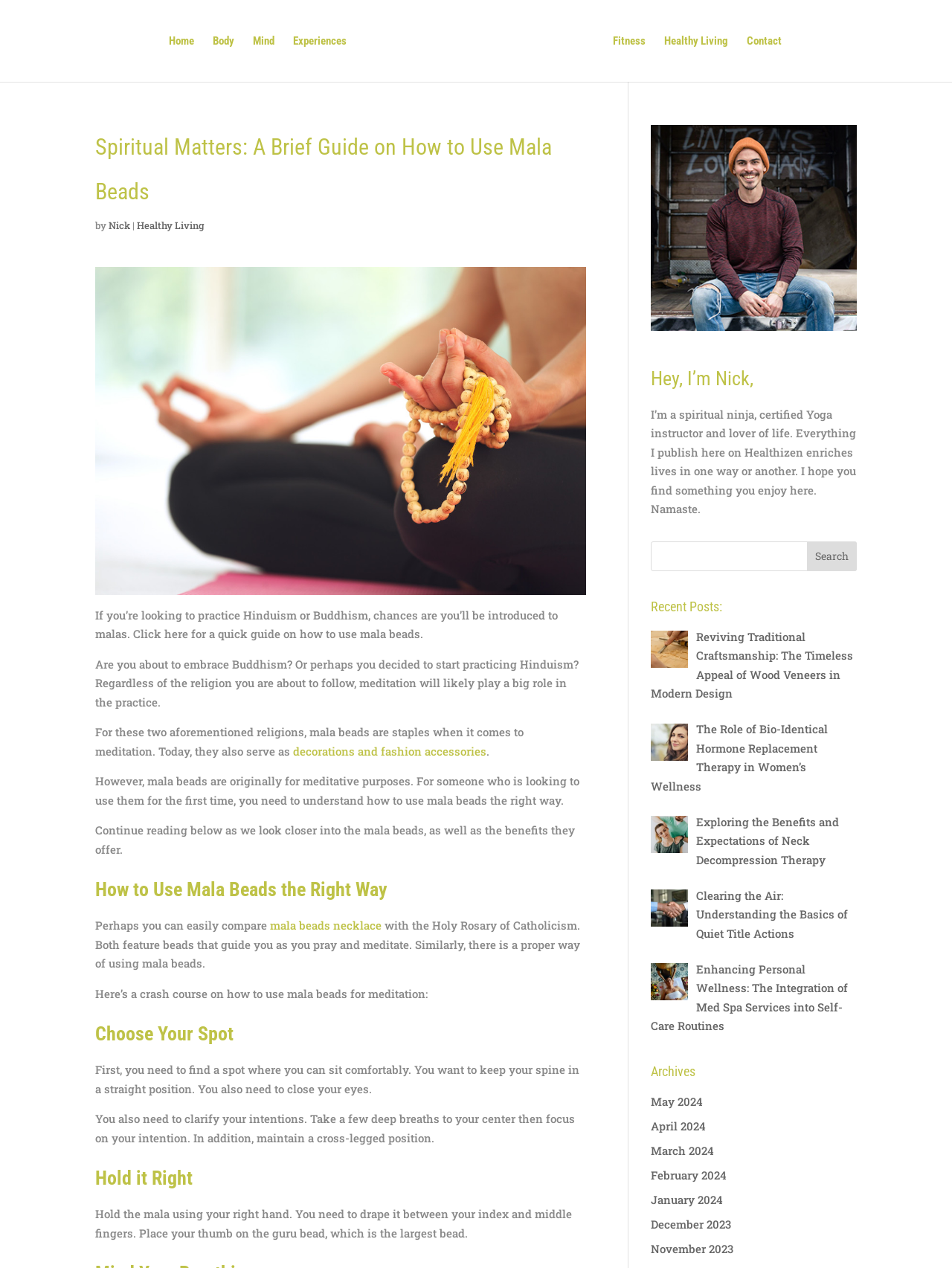Specify the bounding box coordinates of the area to click in order to follow the given instruction: "Read the article 'Reviving Traditional Craftsmanship: The Timeless Appeal of Wood Veneers in Modern Design'."

[0.683, 0.496, 0.896, 0.553]